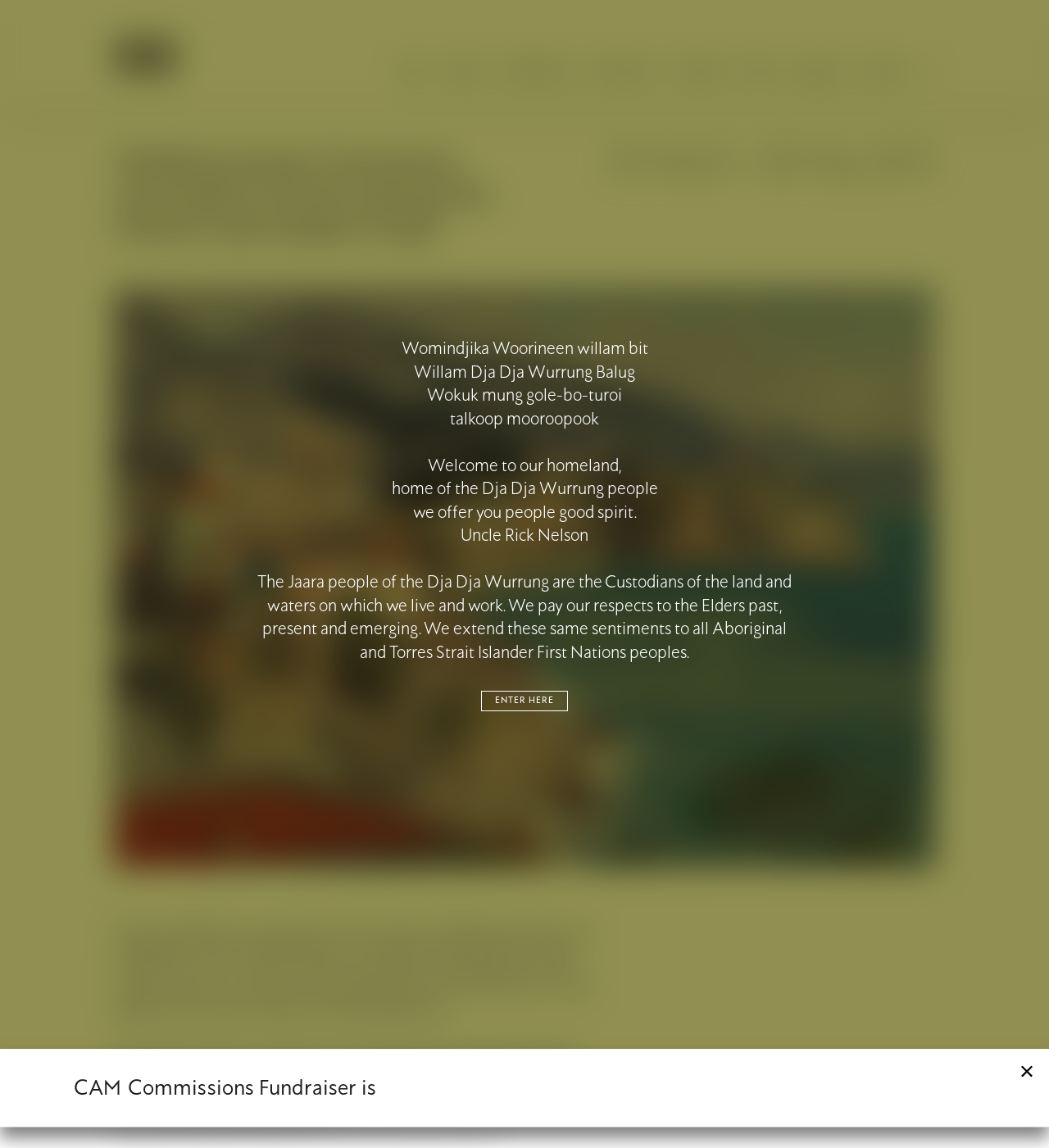Determine the main heading of the webpage and generate its text.

Mediterranean Summers: Australian Artists along the French and Italian Coast